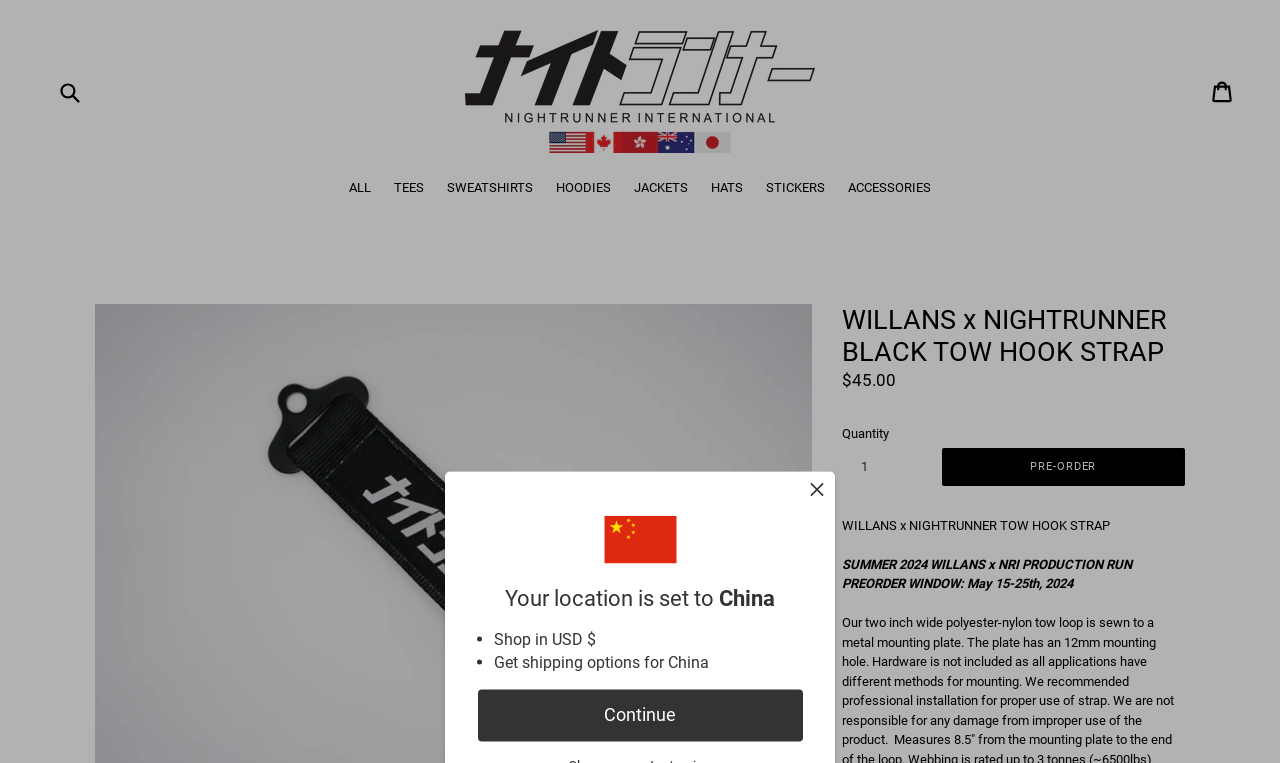What is the price of the WILLANS x NIGHTRUNNER BLACK TOW HOOK STRAP?
Please give a detailed and elaborate answer to the question based on the image.

I found the price of the WILLANS x NIGHTRUNNER BLACK TOW HOOK STRAP by looking at the 'Regular price' section, which is located below the product title. The price is displayed as '$45.00'.